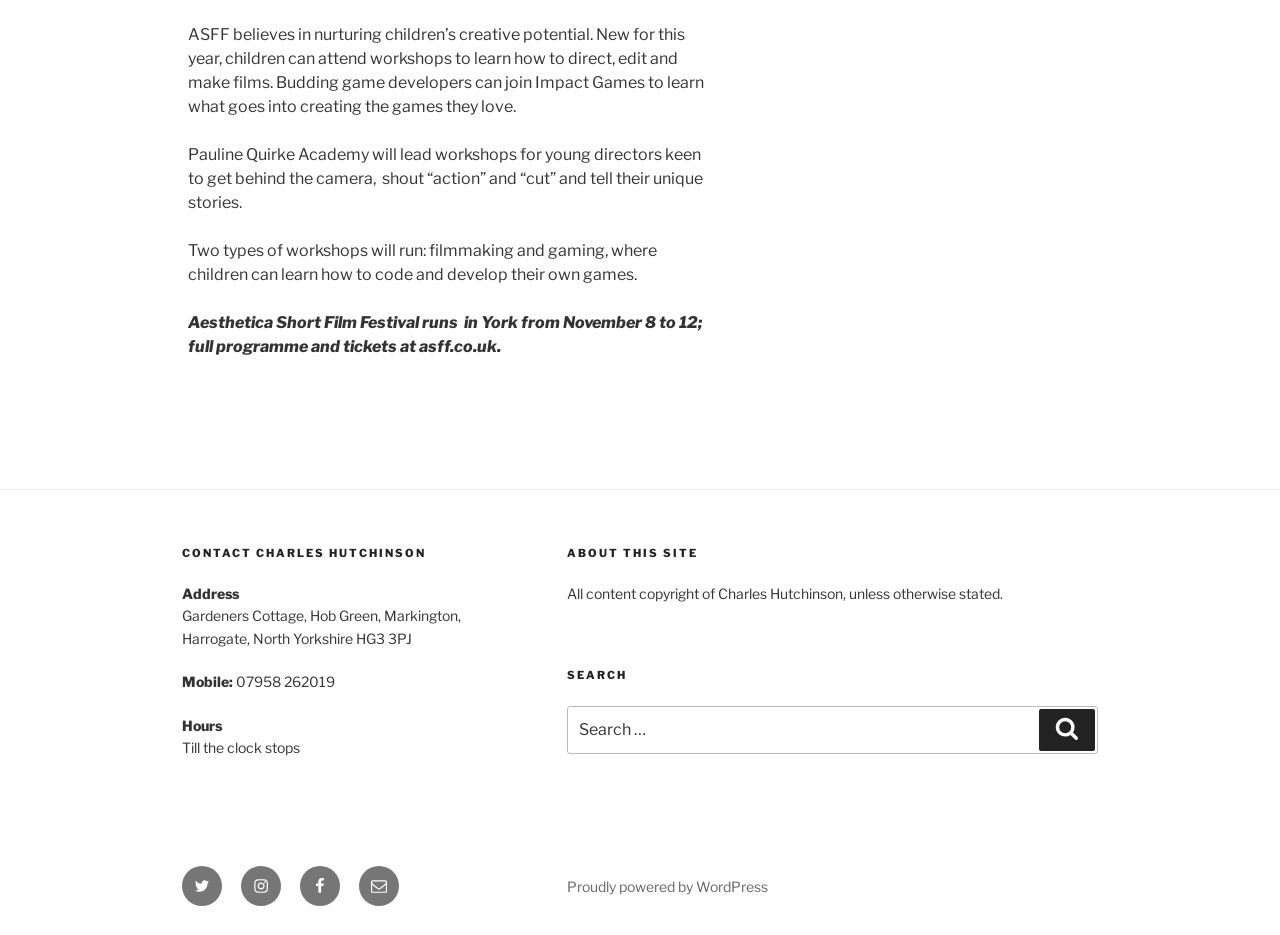Provide your answer in one word or a succinct phrase for the question: 
What can be searched on the webpage?

Any content